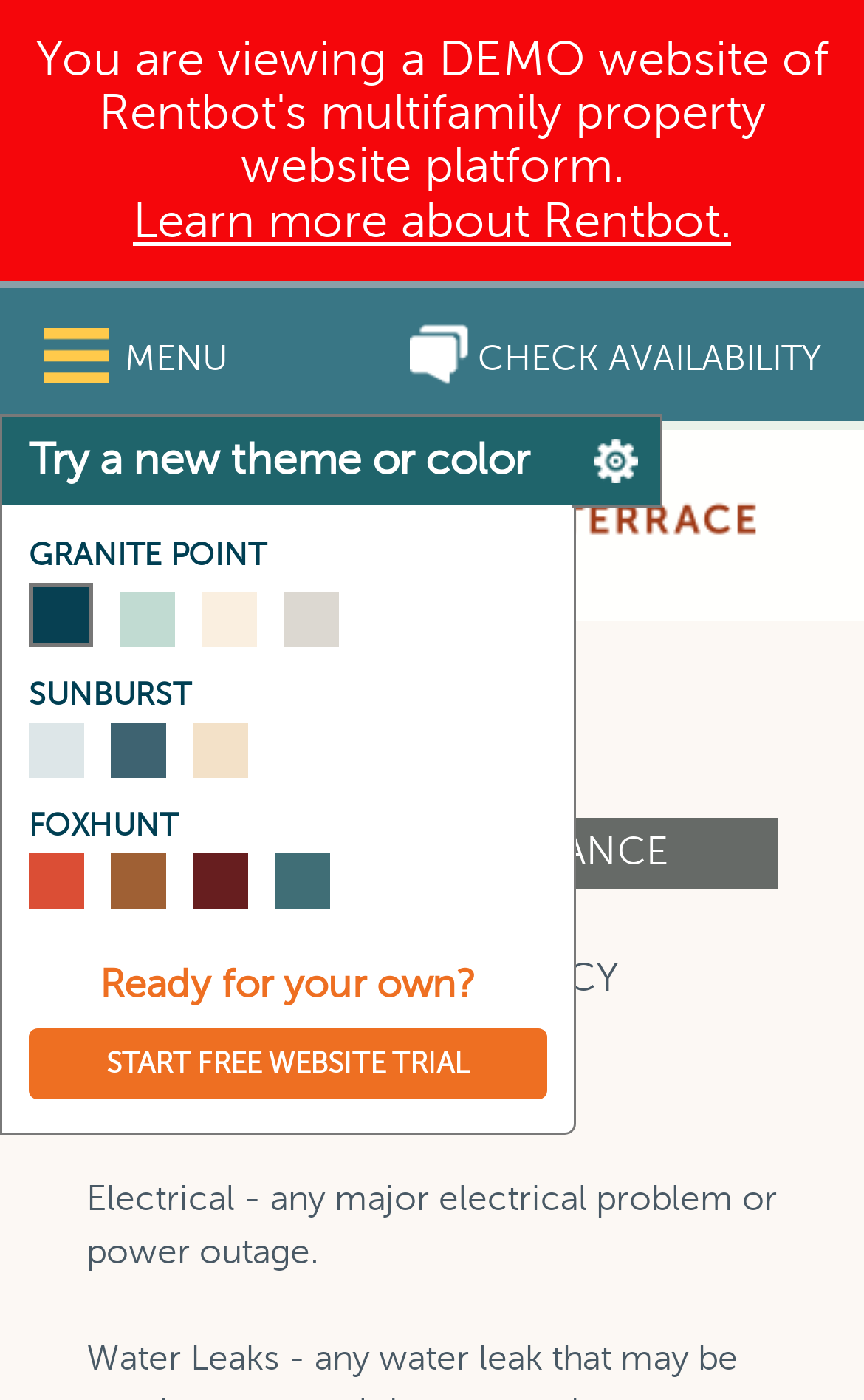Please determine the bounding box coordinates for the element with the description: "xmaz".

None